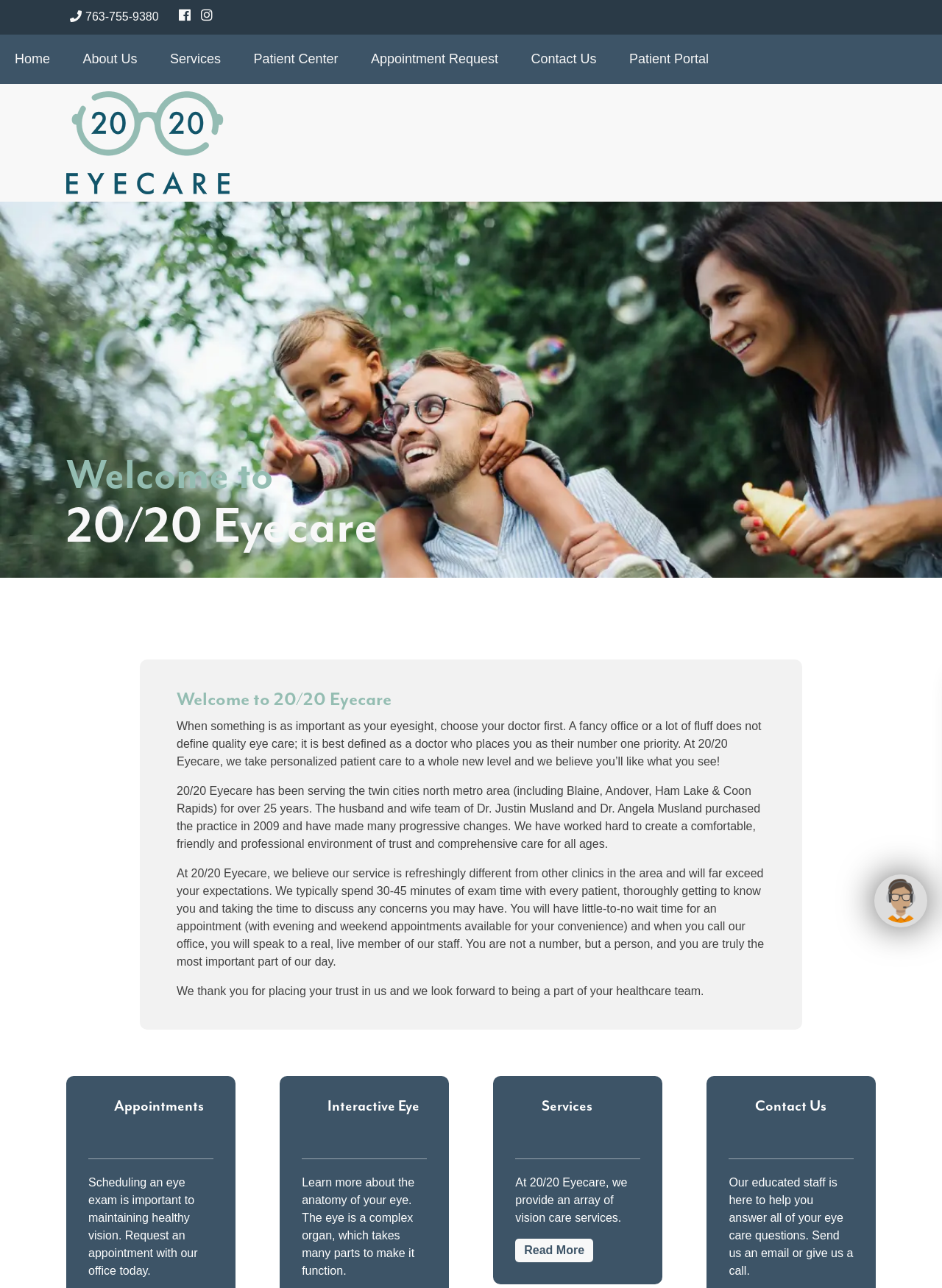Determine the bounding box coordinates of the clickable element to achieve the following action: 'Send an email to the office'. Provide the coordinates as four float values between 0 and 1, formatted as [left, top, right, bottom].

[0.801, 0.851, 0.877, 0.871]